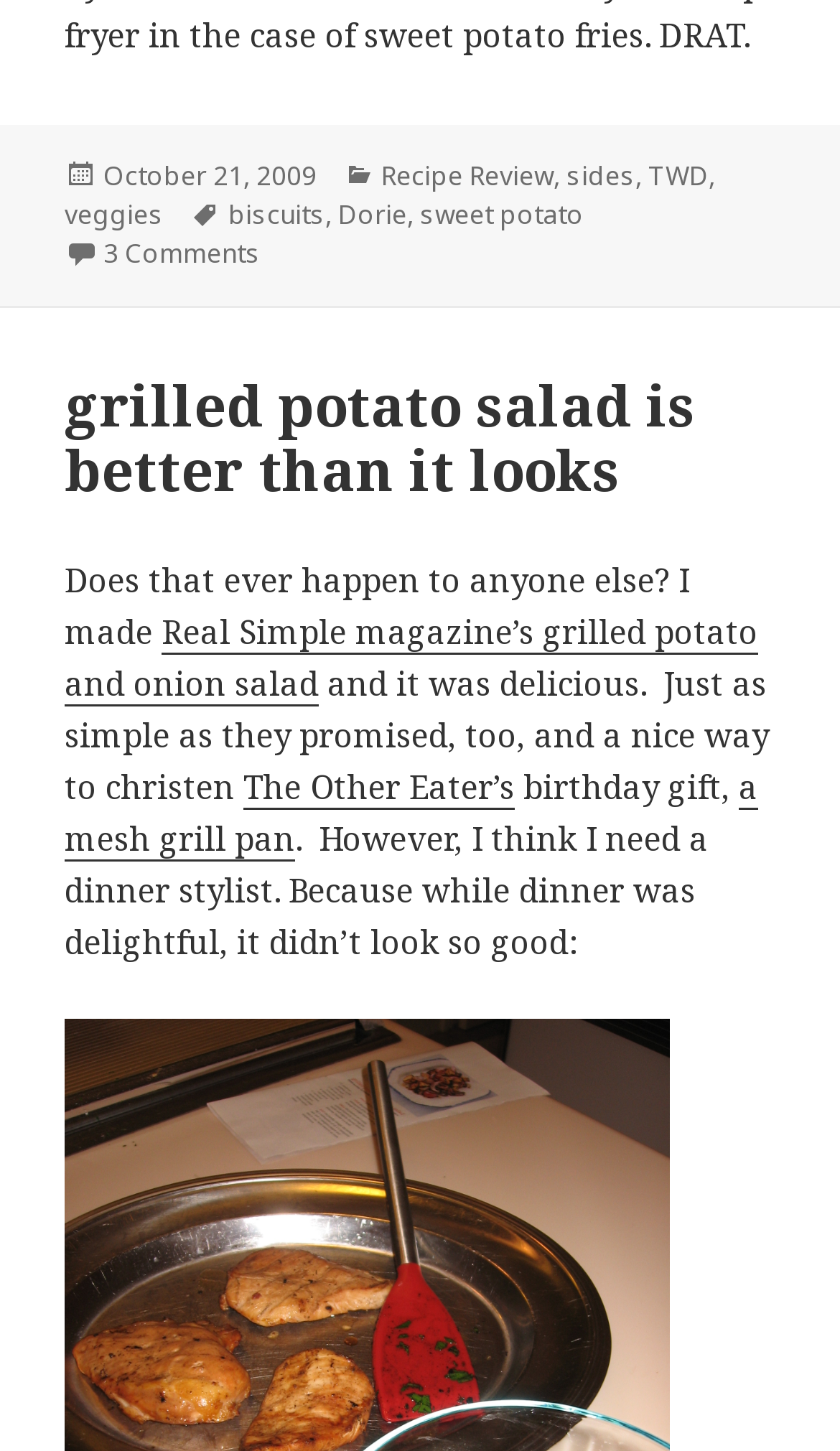Identify the bounding box coordinates for the element you need to click to achieve the following task: "View the 'Recipe Review' category". The coordinates must be four float values ranging from 0 to 1, formatted as [left, top, right, bottom].

[0.454, 0.109, 0.659, 0.136]